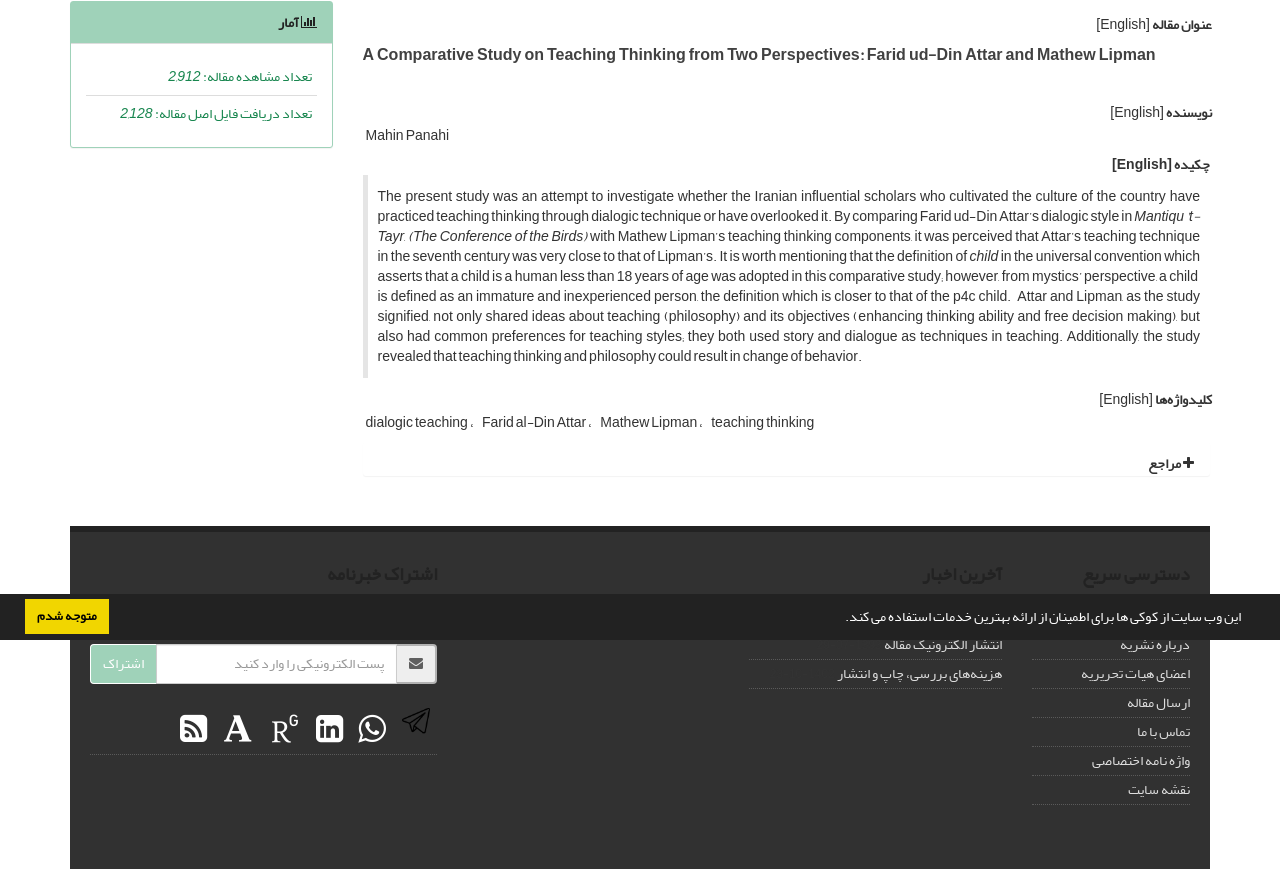Determine the bounding box for the UI element as described: "هزینه‌های بررسی، چاپ و انتشار". The coordinates should be represented as four float numbers between 0 and 1, formatted as [left, top, right, bottom].

[0.654, 0.76, 0.783, 0.791]